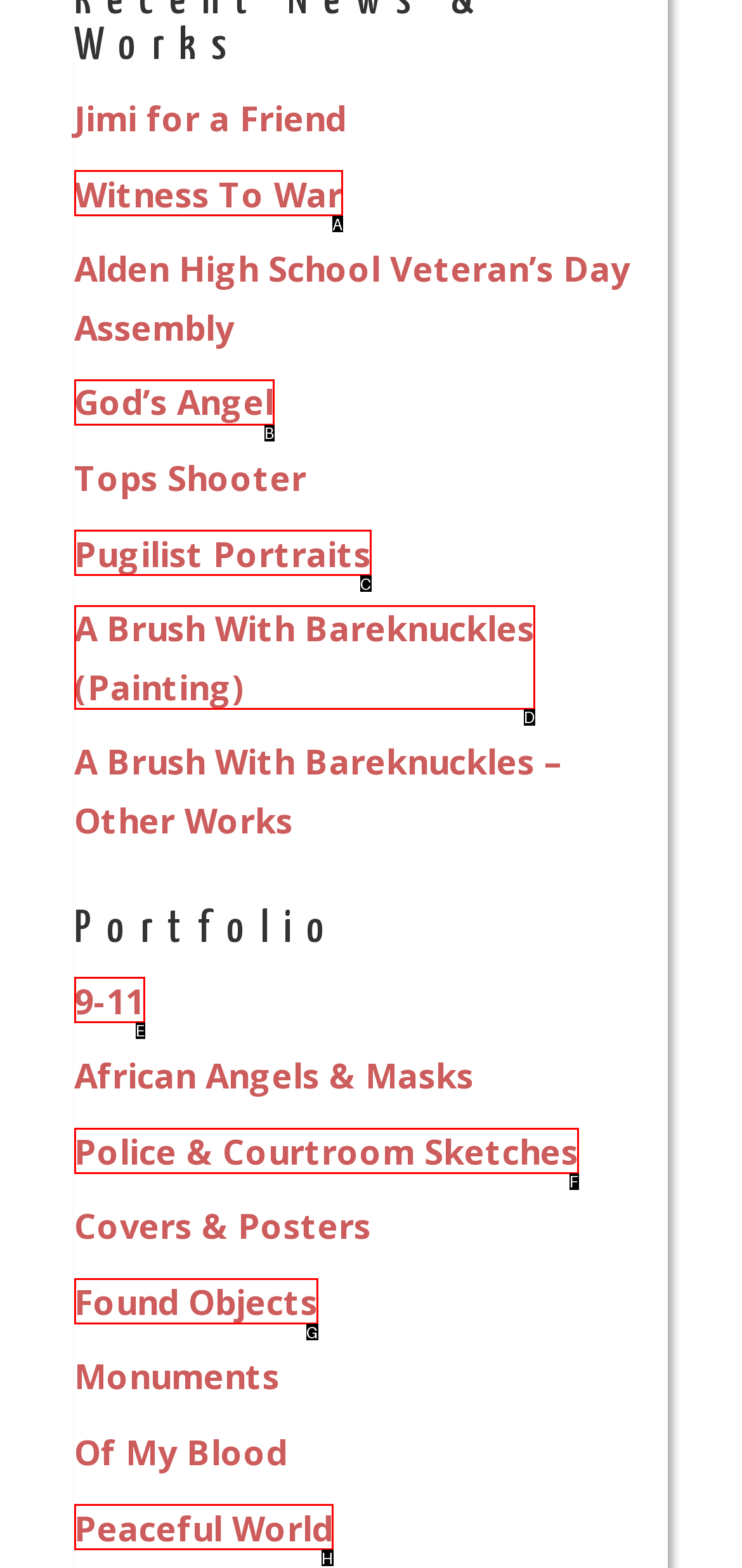Examine the description: Police & Courtroom Sketches and indicate the best matching option by providing its letter directly from the choices.

F